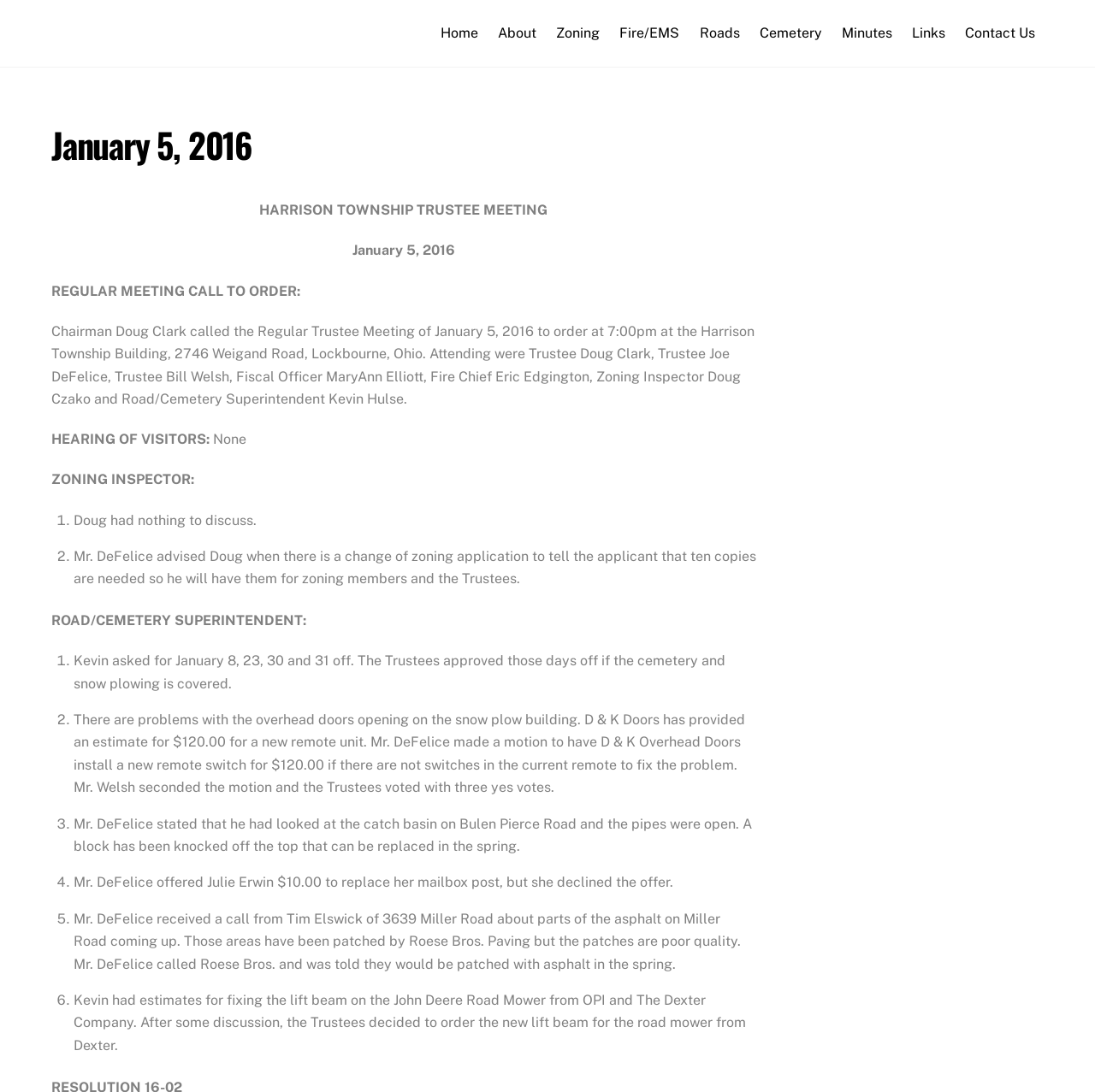Could you find the bounding box coordinates of the clickable area to complete this instruction: "Click Back To Top"?

[0.966, 0.954, 0.996, 0.994]